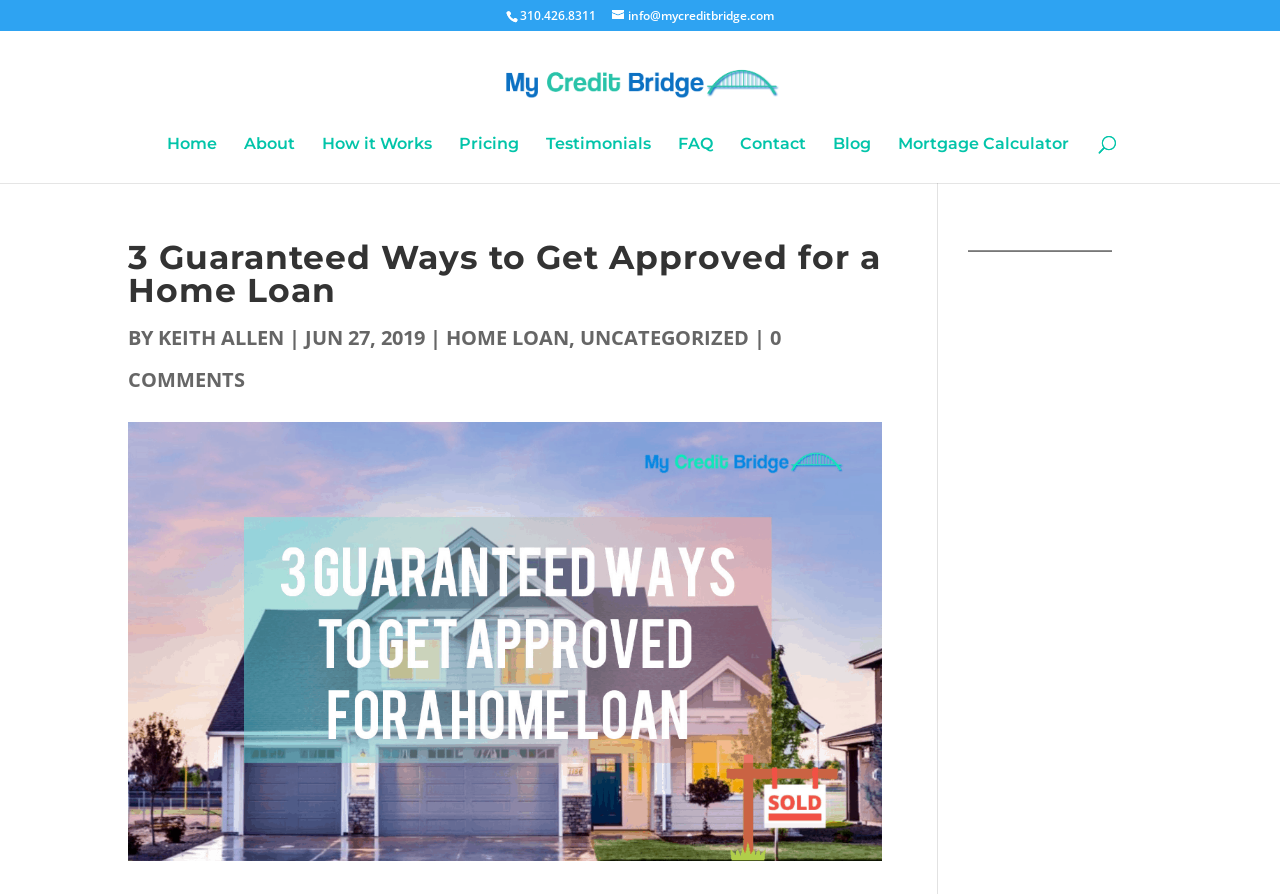How many navigation links are there?
Based on the content of the image, thoroughly explain and answer the question.

I counted the number of links in the navigation menu, which includes 'Home', 'About', 'How it Works', 'Pricing', 'Testimonials', 'FAQ', 'Contact', 'Blog', and 'Mortgage Calculator', totaling 11 links.